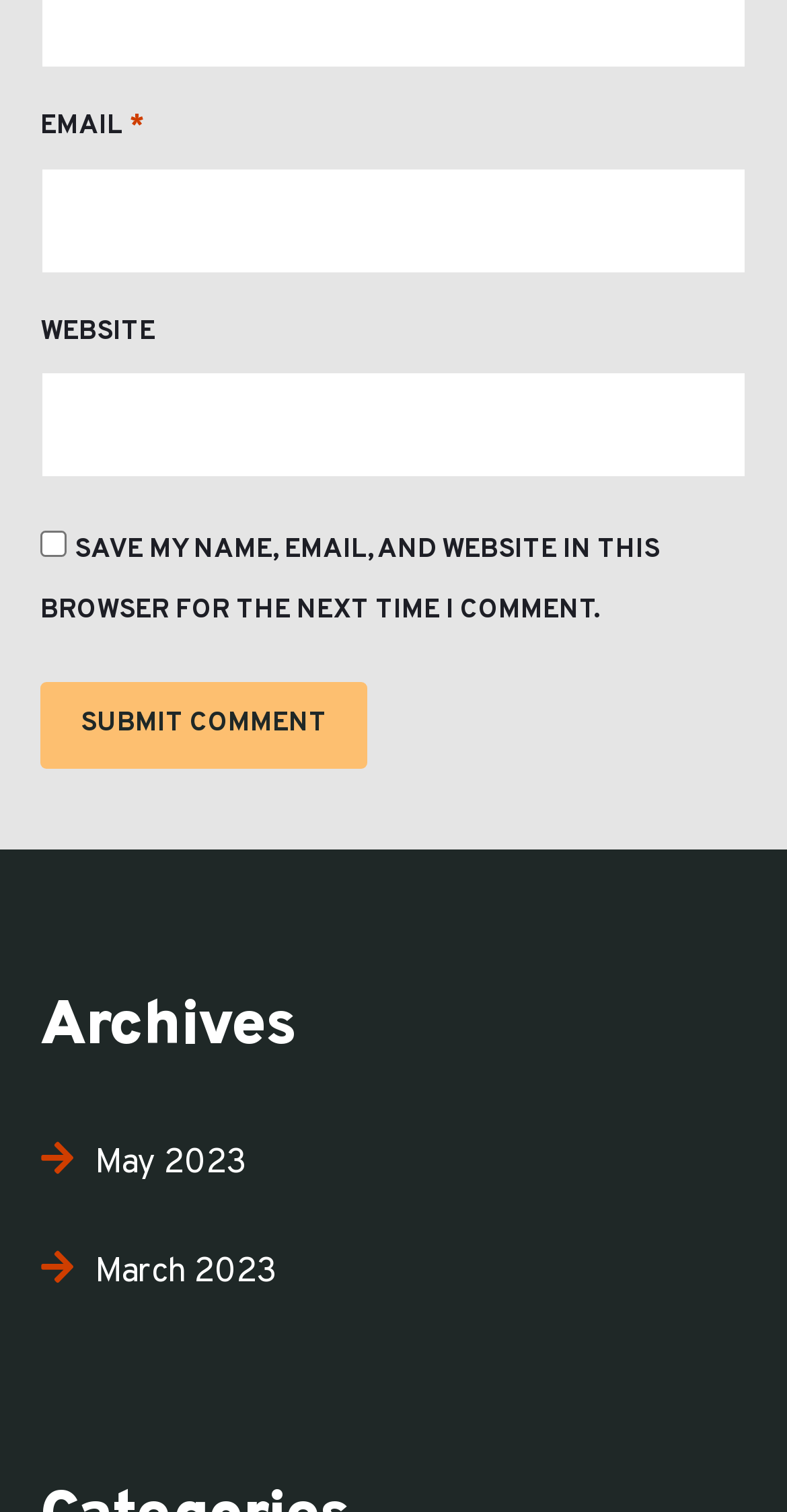Please find the bounding box for the UI component described as follows: "parent_node: EMAIL * aria-describedby="email-notes" name="email"".

[0.051, 0.111, 0.949, 0.181]